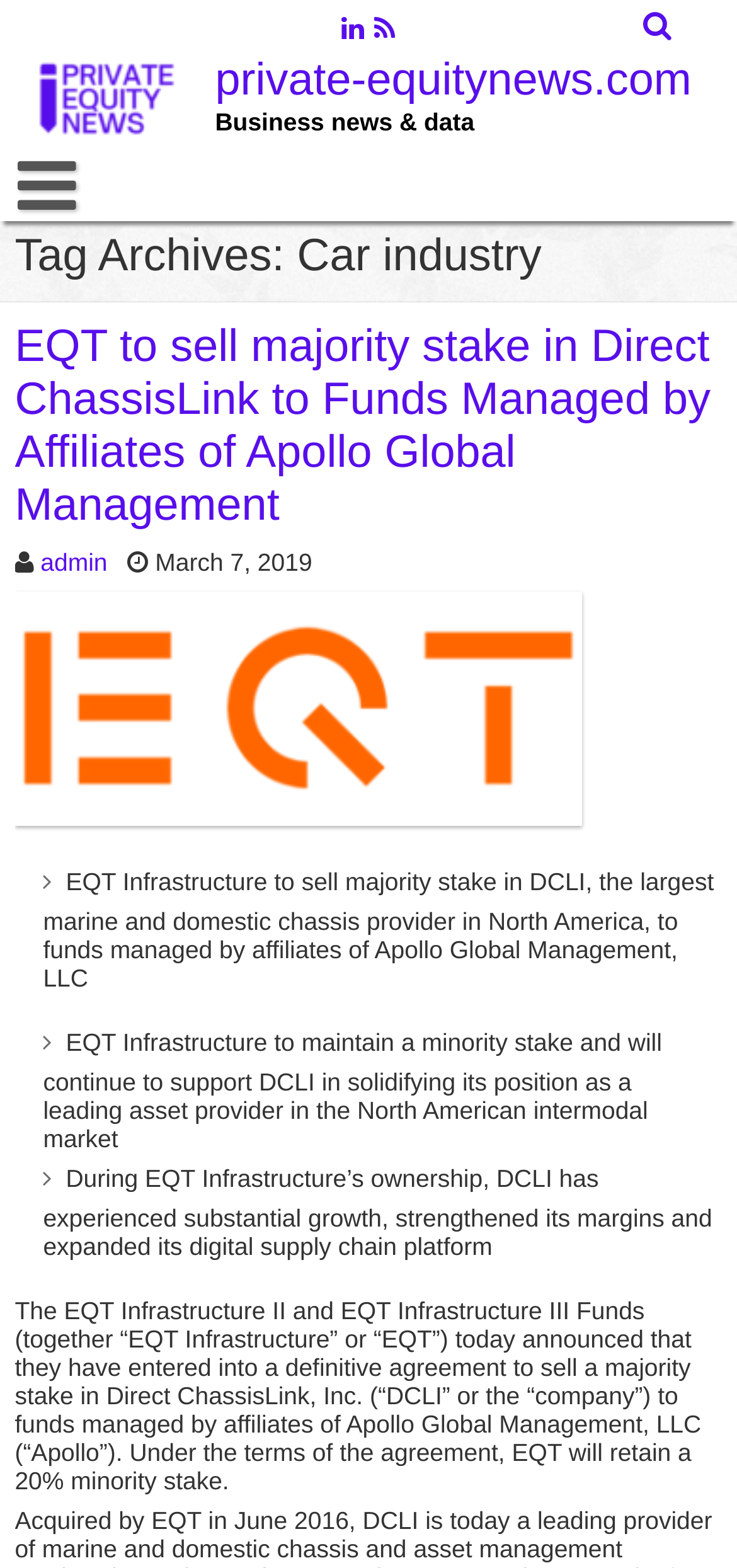What is the role of EQT in the article?
Using the image provided, answer with just one word or phrase.

Seller